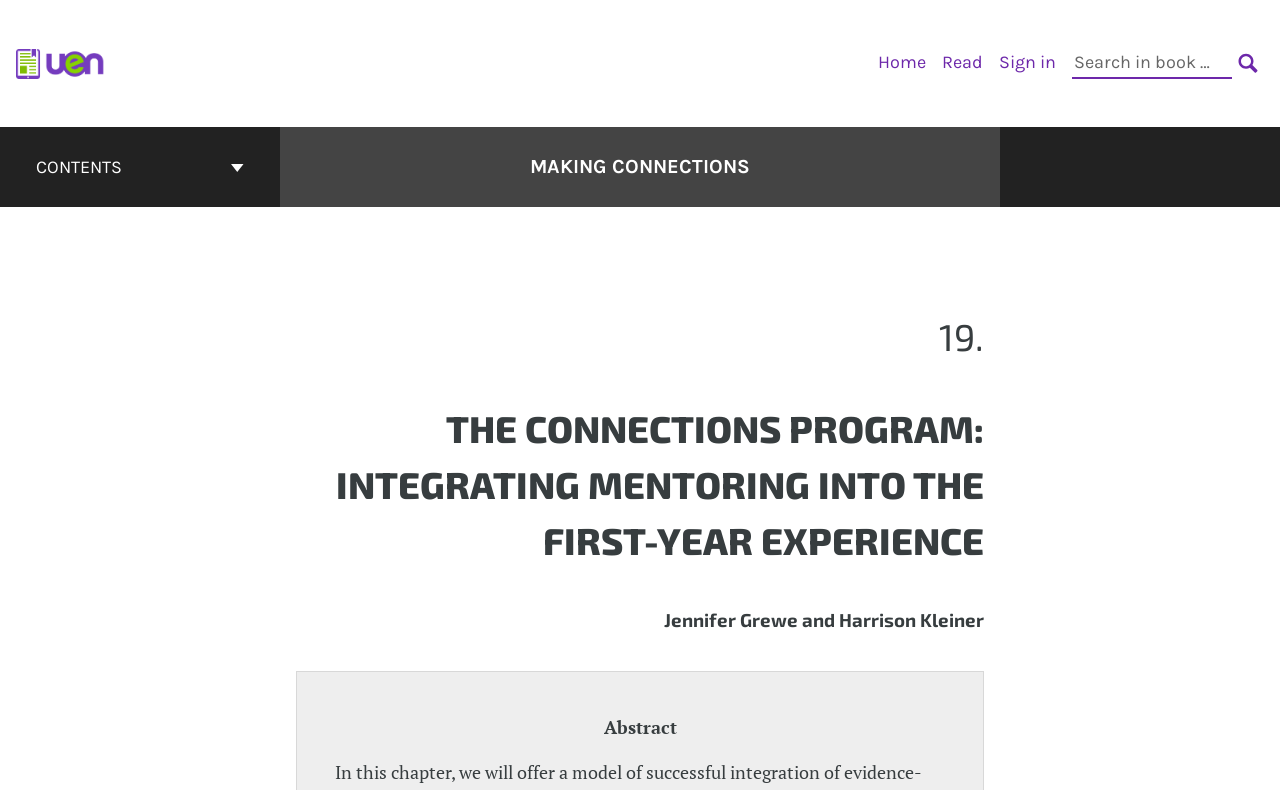Could you locate the bounding box coordinates for the section that should be clicked to accomplish this task: "read the article about 5 great gifts".

None